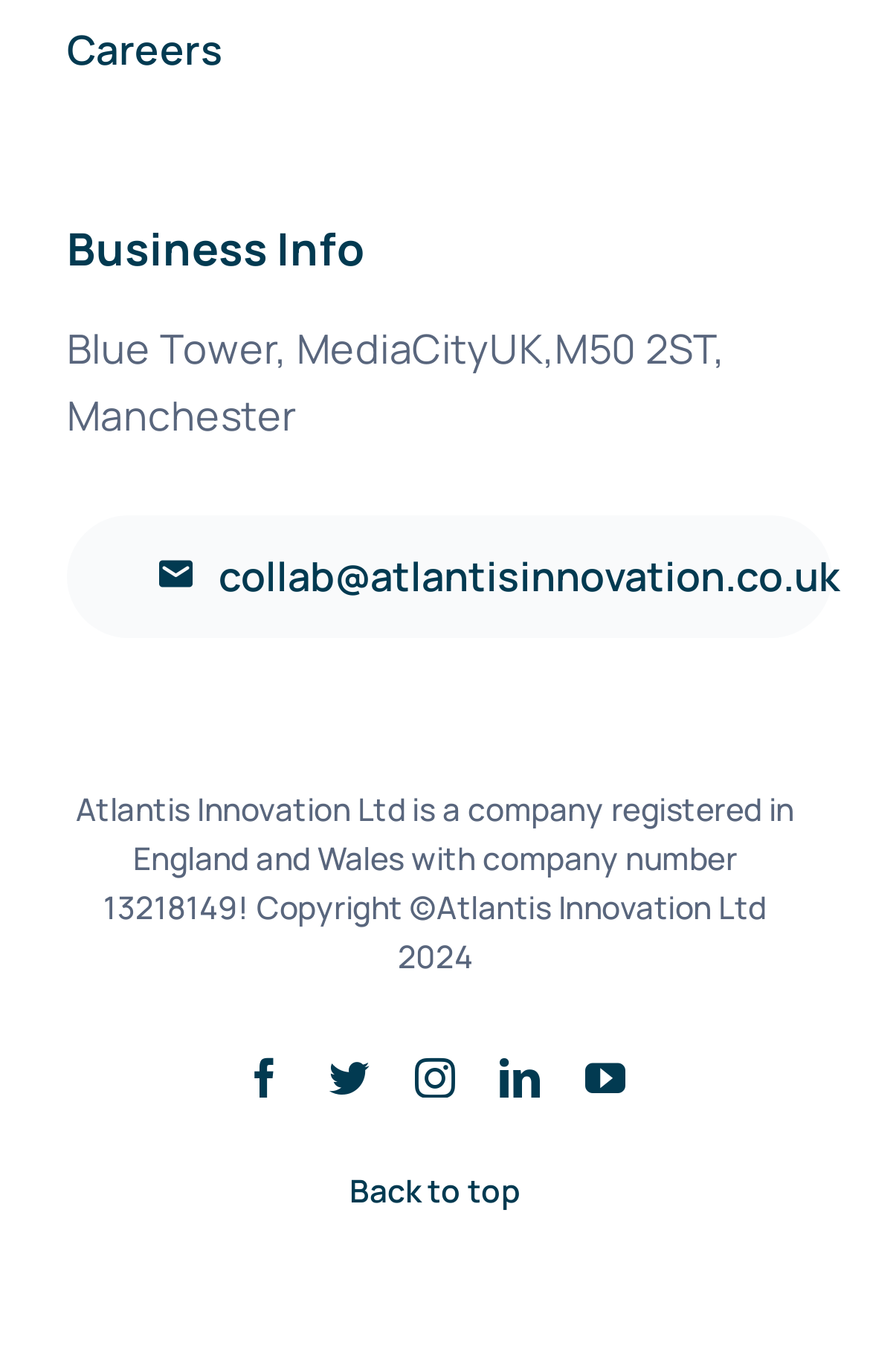What is the company's registered address?
Give a single word or phrase answer based on the content of the image.

Blue Tower, MediaCityUK, M50 2ST, Manchester